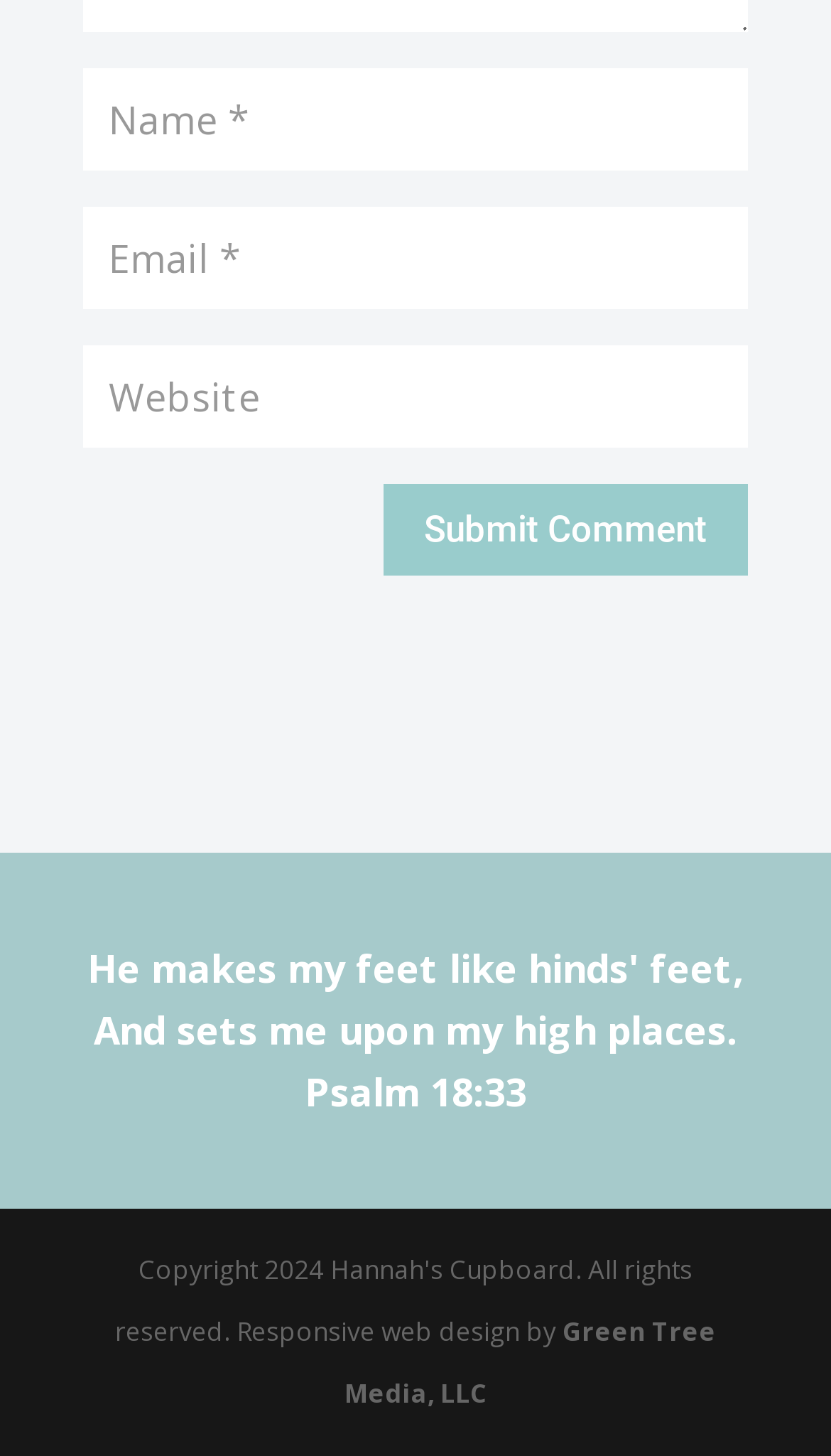Reply to the question with a single word or phrase:
What is the label of the second text box?

Email *